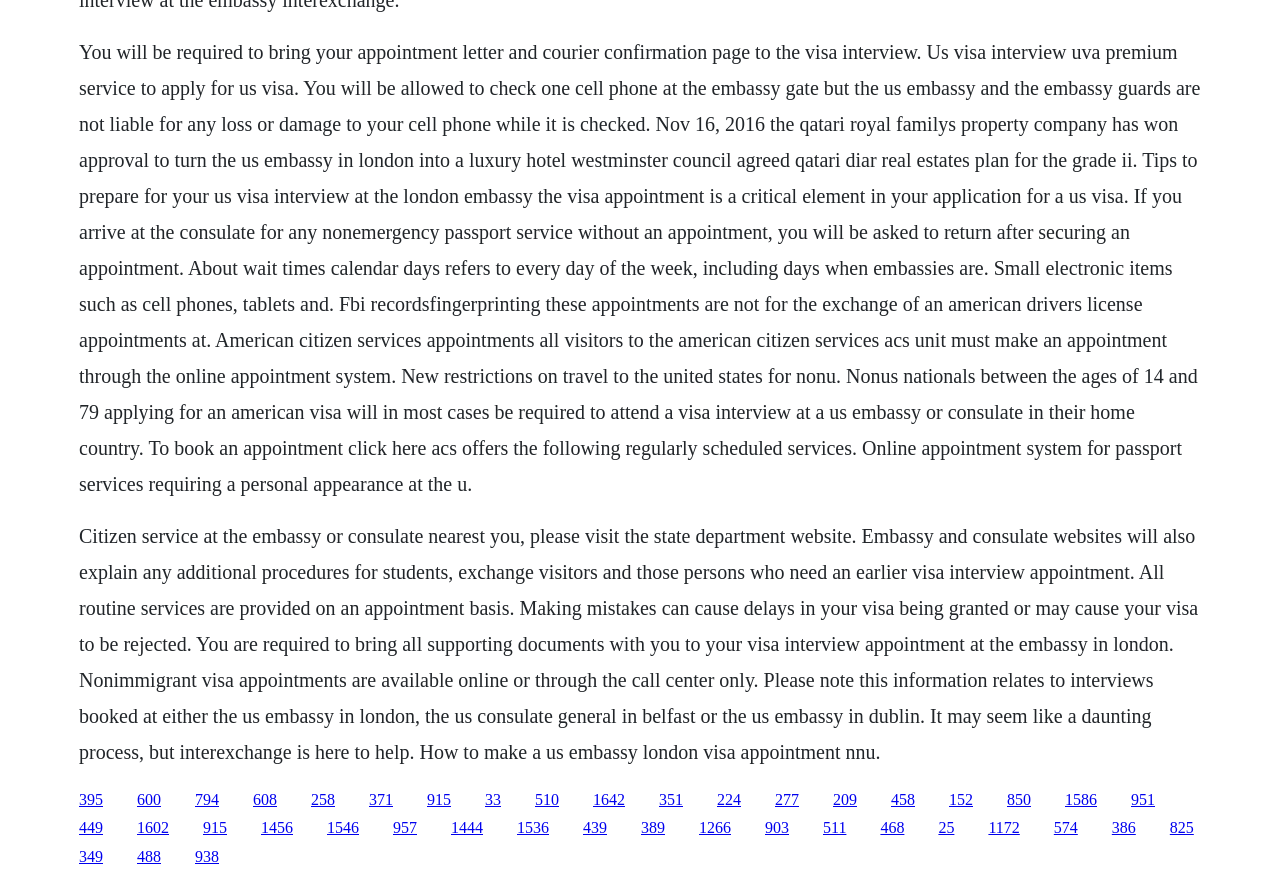What is the age range for non-US nationals required to attend a visa interview?
Your answer should be a single word or phrase derived from the screenshot.

14 to 79